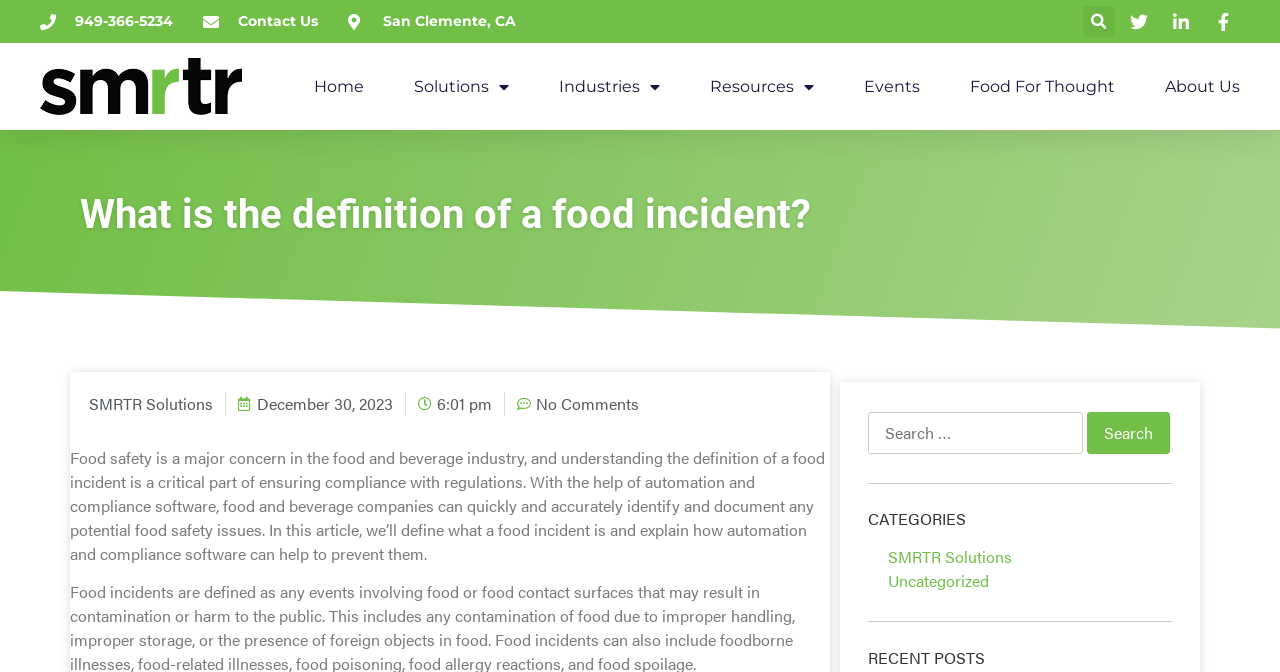Specify the bounding box coordinates for the region that must be clicked to perform the given instruction: "Go to Home page".

[0.245, 0.094, 0.284, 0.163]